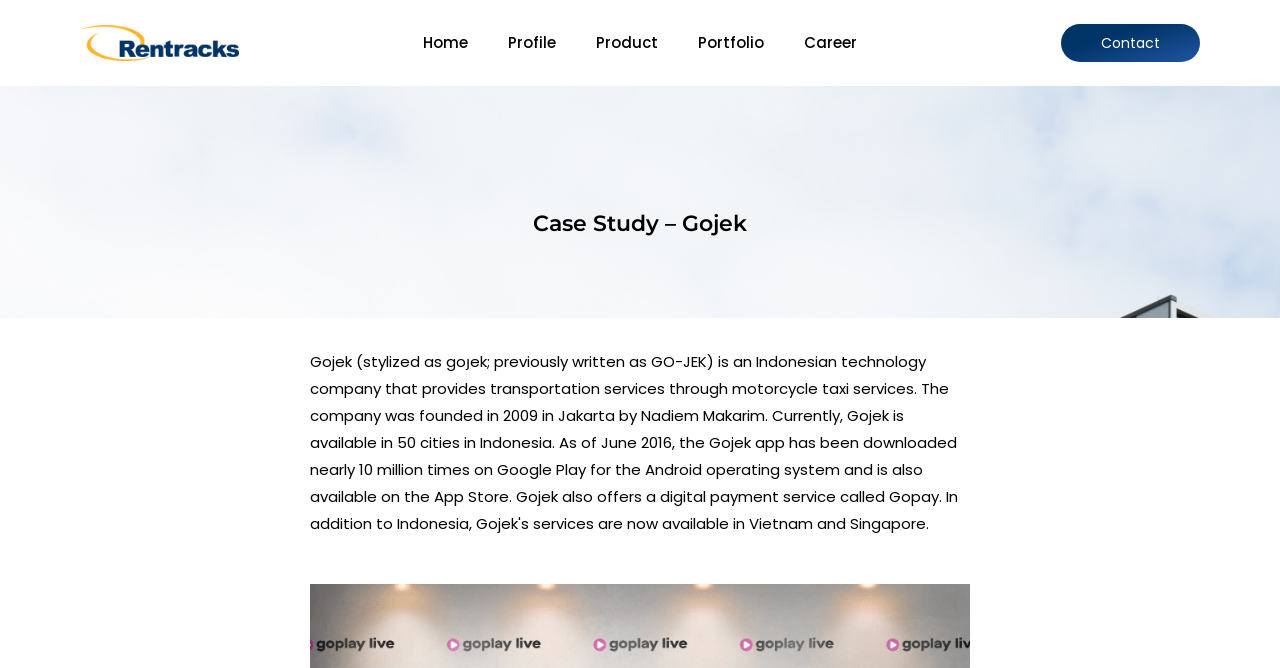For the element described, predict the bounding box coordinates as (top-left x, top-left y, bottom-right x, bottom-right y). All values should be between 0 and 1. Element description: Portfolio

[0.53, 0.03, 0.612, 0.099]